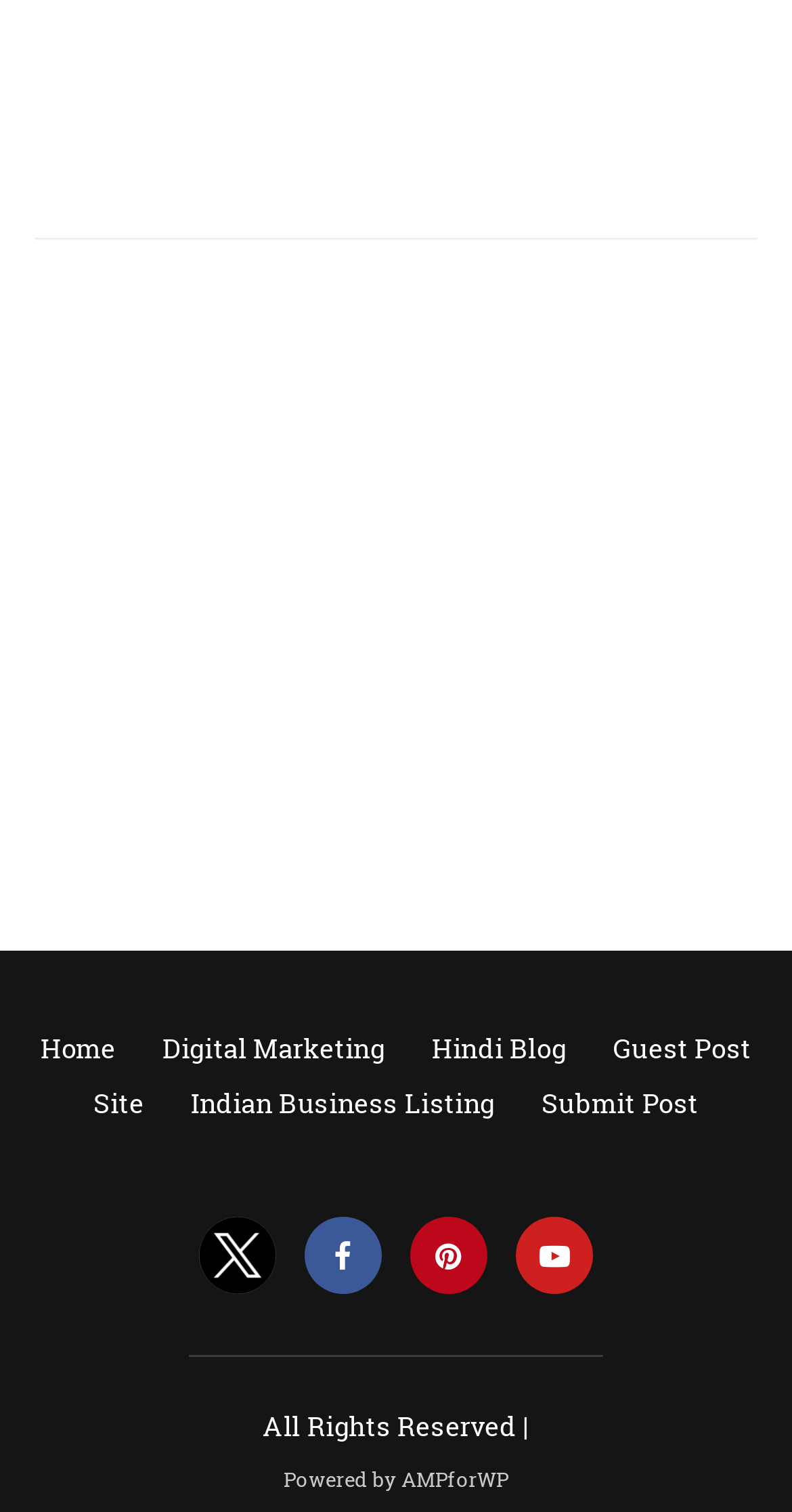Locate the bounding box coordinates of the clickable part needed for the task: "submit a post".

[0.684, 0.718, 0.882, 0.742]